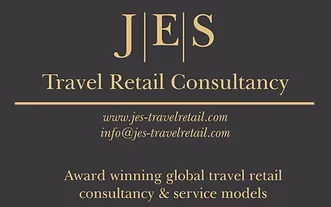What is the color tone of the words 'Travel Retail Consultancy'?
Look at the screenshot and respond with a single word or phrase.

Gold